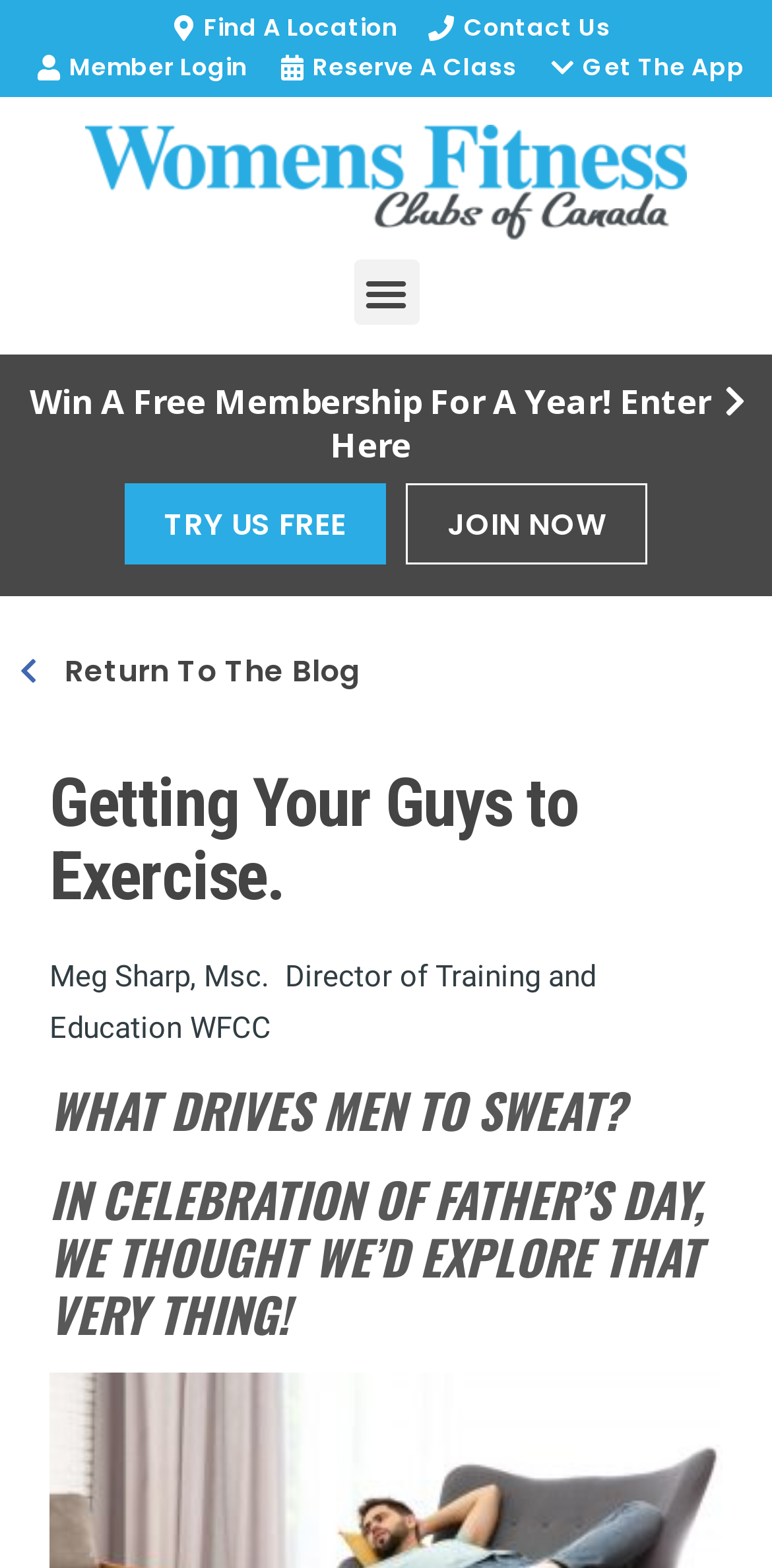How many links are there in the top navigation bar?
Respond to the question with a well-detailed and thorough answer.

The top navigation bar contains links 'Find A Location', 'Contact Us', 'Member Login', 'Reserve A Class', and 'Get The App'. These links are located at the top of the page and have bounding box coordinates that indicate they are horizontally aligned.